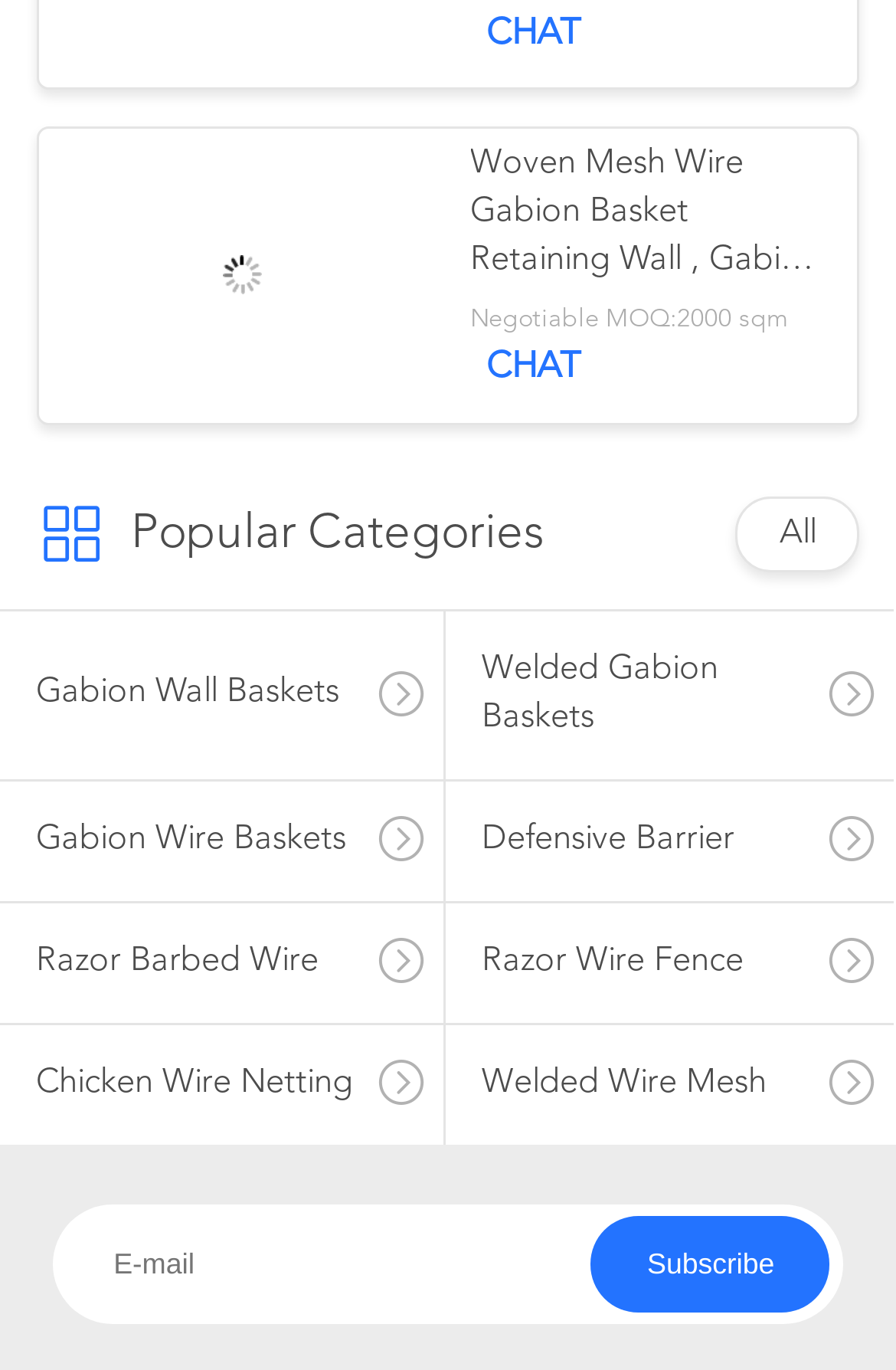What is the purpose of the 'Subscribe' button?
Utilize the image to construct a detailed and well-explained answer.

The 'Subscribe' button is located next to a textbox labeled 'E-mail', suggesting that the purpose of the button is to subscribe to a newsletter or mailing list by entering an email address.